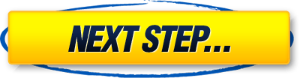What is the color of the button?
Look at the screenshot and provide an in-depth answer.

The vibrant yellow button is the most prominent element in the image, and its color is explicitly mentioned in the caption as 'vibrant yellow'.